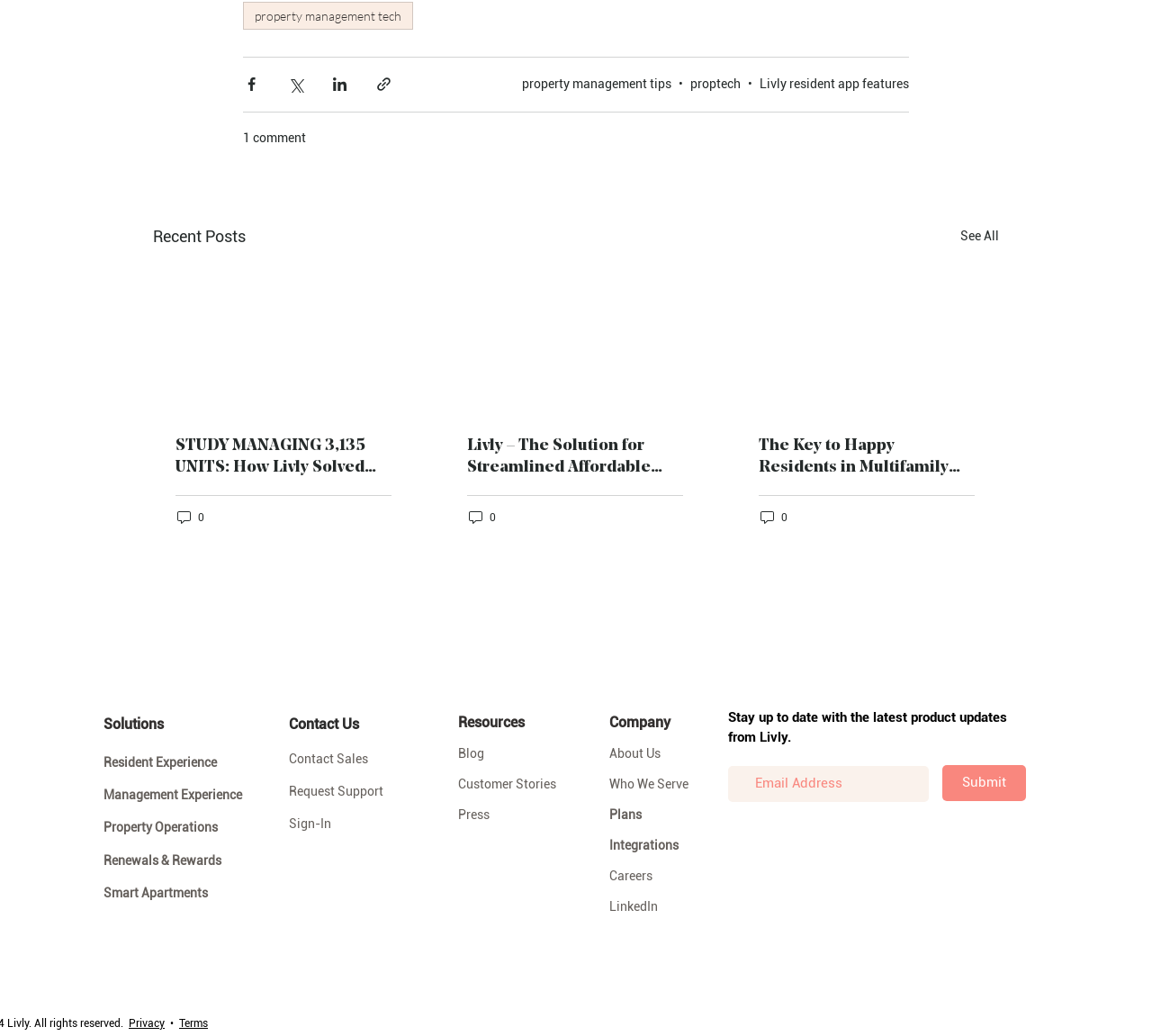Please provide a one-word or phrase answer to the question: 
How many comments does the first article have?

0 comments